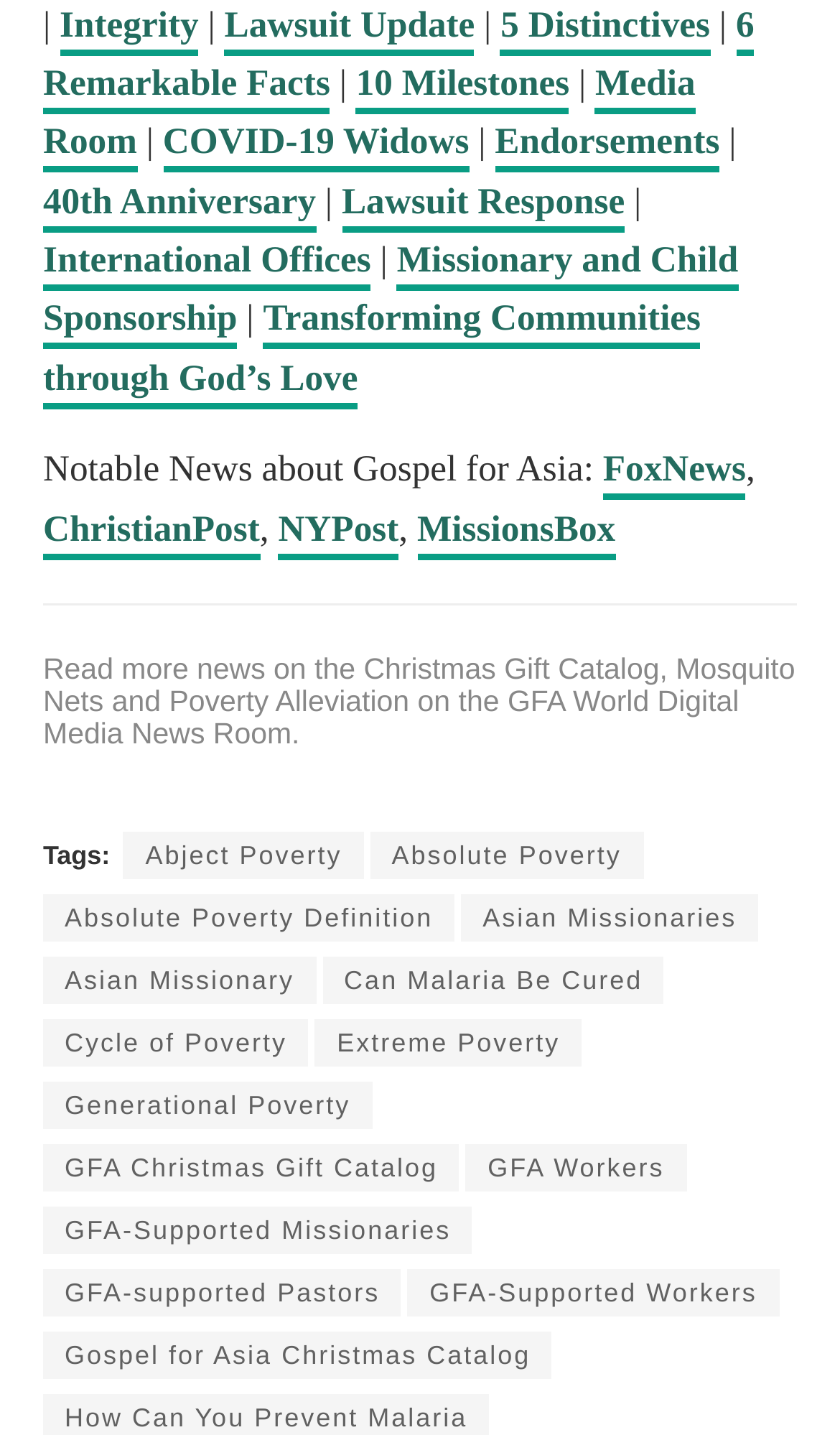What is the topic of the news articles mentioned?
Provide a detailed answer to the question, using the image to inform your response.

The news articles mentioned on the webpage appear to be related to poverty and missions, as they mention topics such as abject poverty, absolute poverty, and missionary work. This can be inferred from the text and links on the webpage.